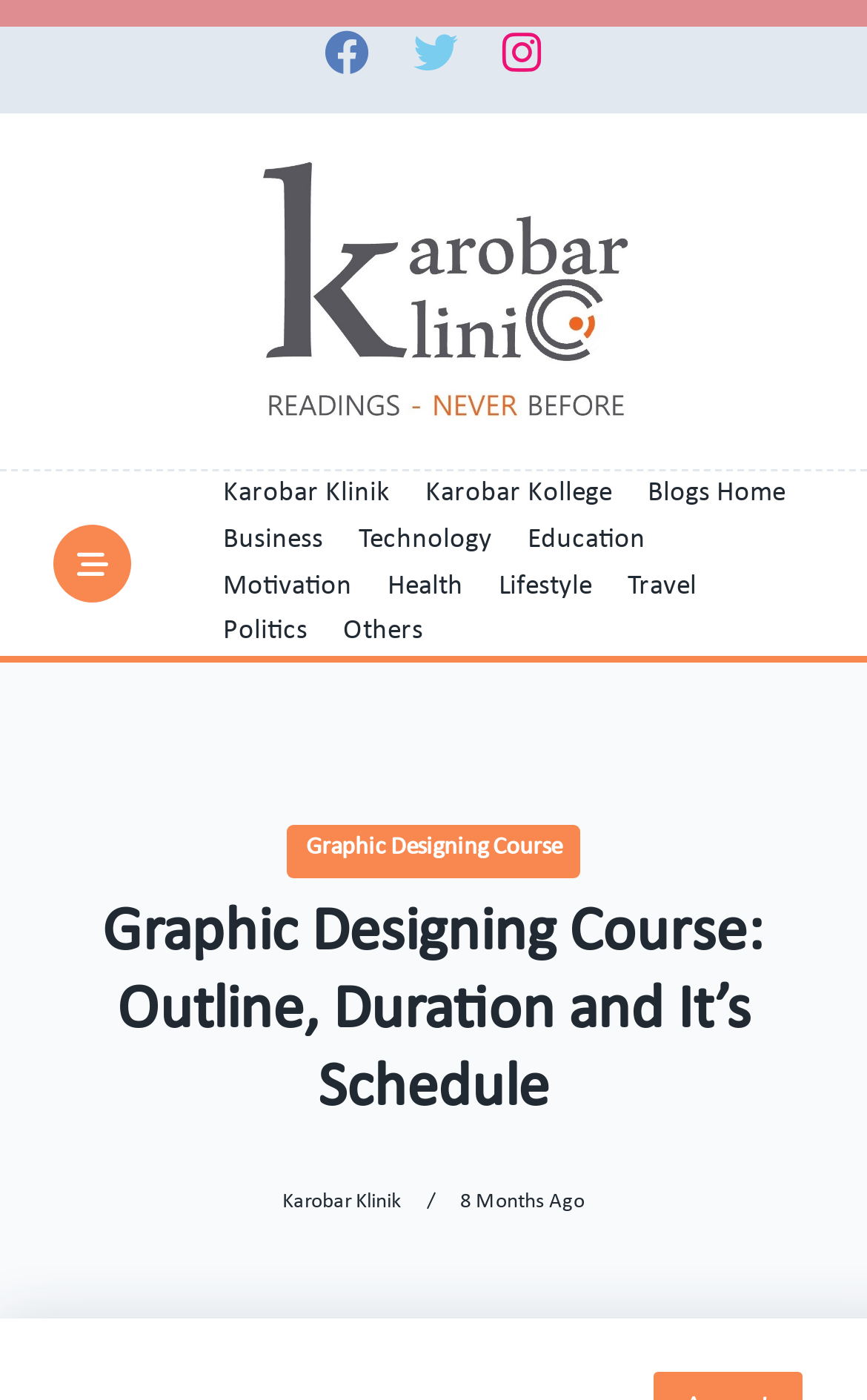Extract the bounding box coordinates for the described element: "8 months ago8 months ago". The coordinates should be represented as four float numbers between 0 and 1: [left, top, right, bottom].

[0.53, 0.851, 0.674, 0.866]